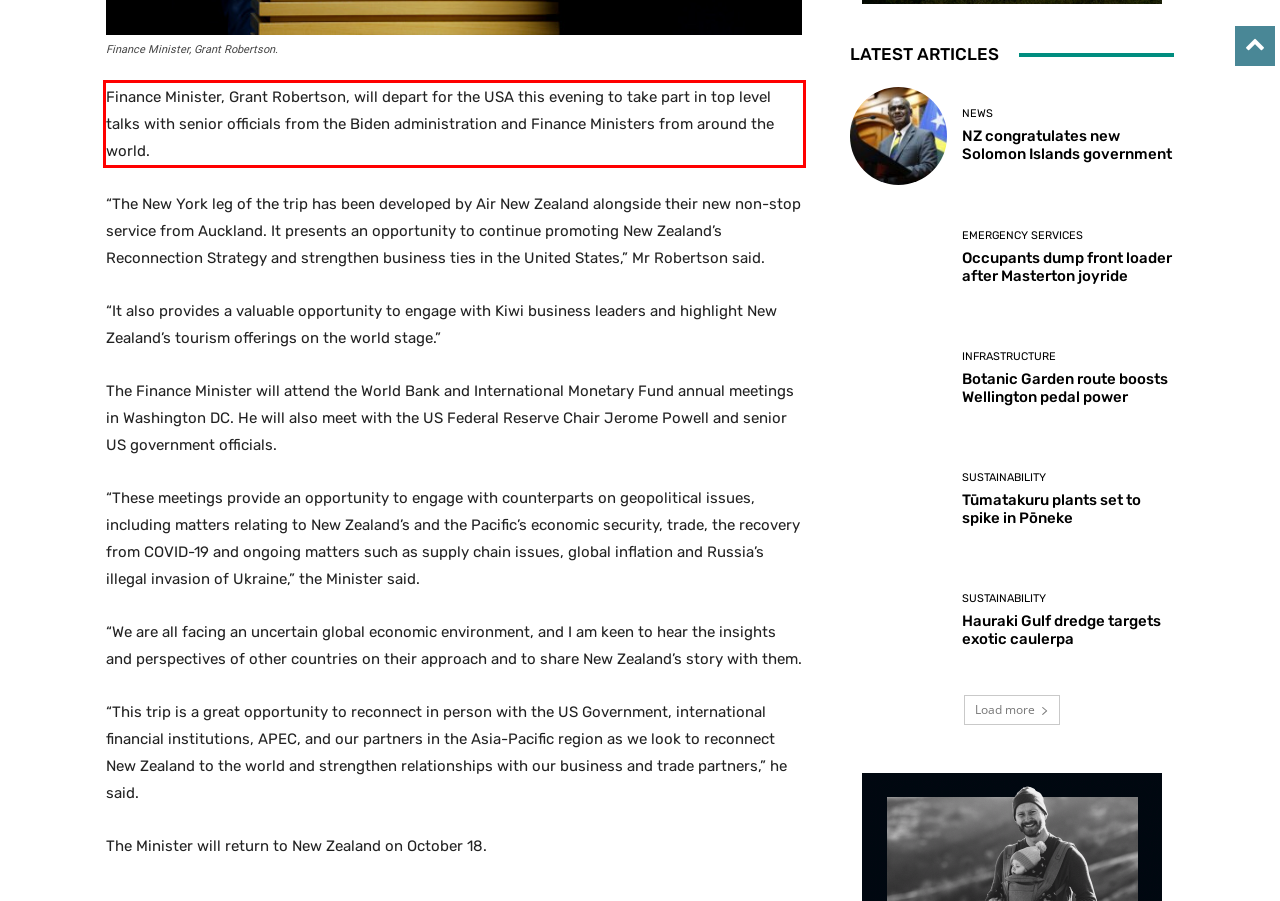From the screenshot of the webpage, locate the red bounding box and extract the text contained within that area.

Finance Minister, Grant Robertson, will depart for the USA this evening to take part in top level talks with senior officials from the Biden administration and Finance Ministers from around the world.